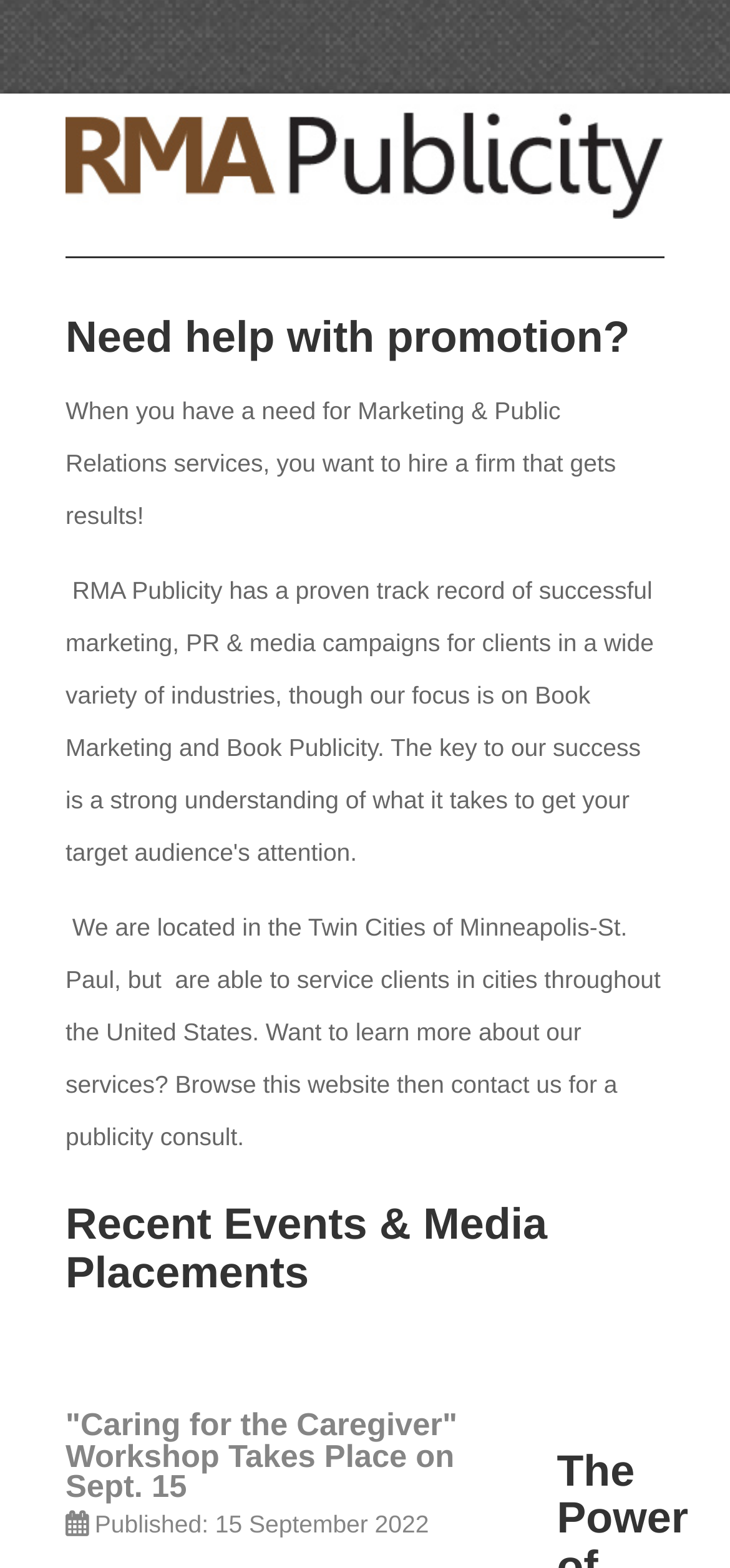Please answer the following question using a single word or phrase: 
When was the recent event published?

15 September 2022